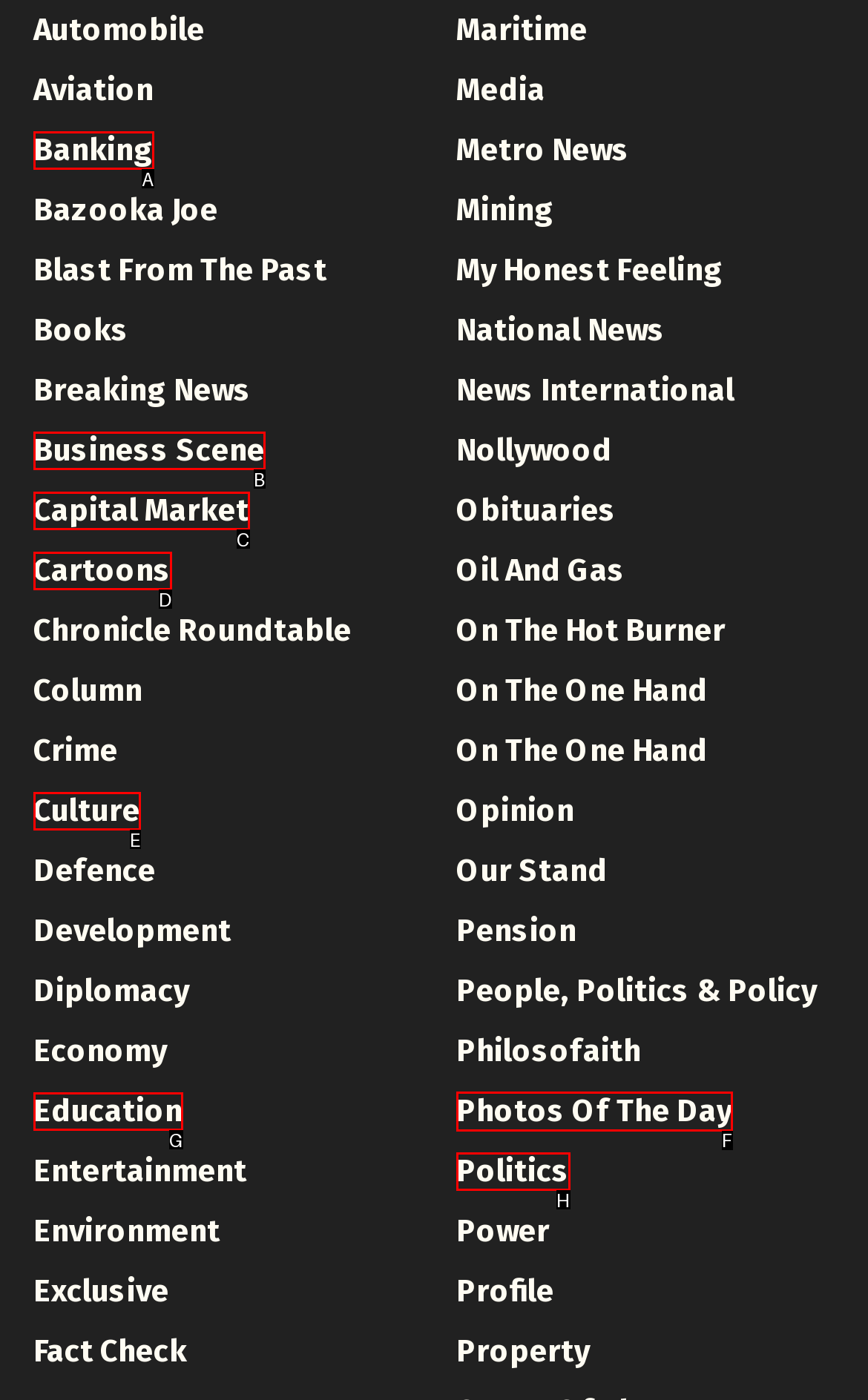Specify the letter of the UI element that should be clicked to achieve the following: Check out Photos Of The Day
Provide the corresponding letter from the choices given.

F